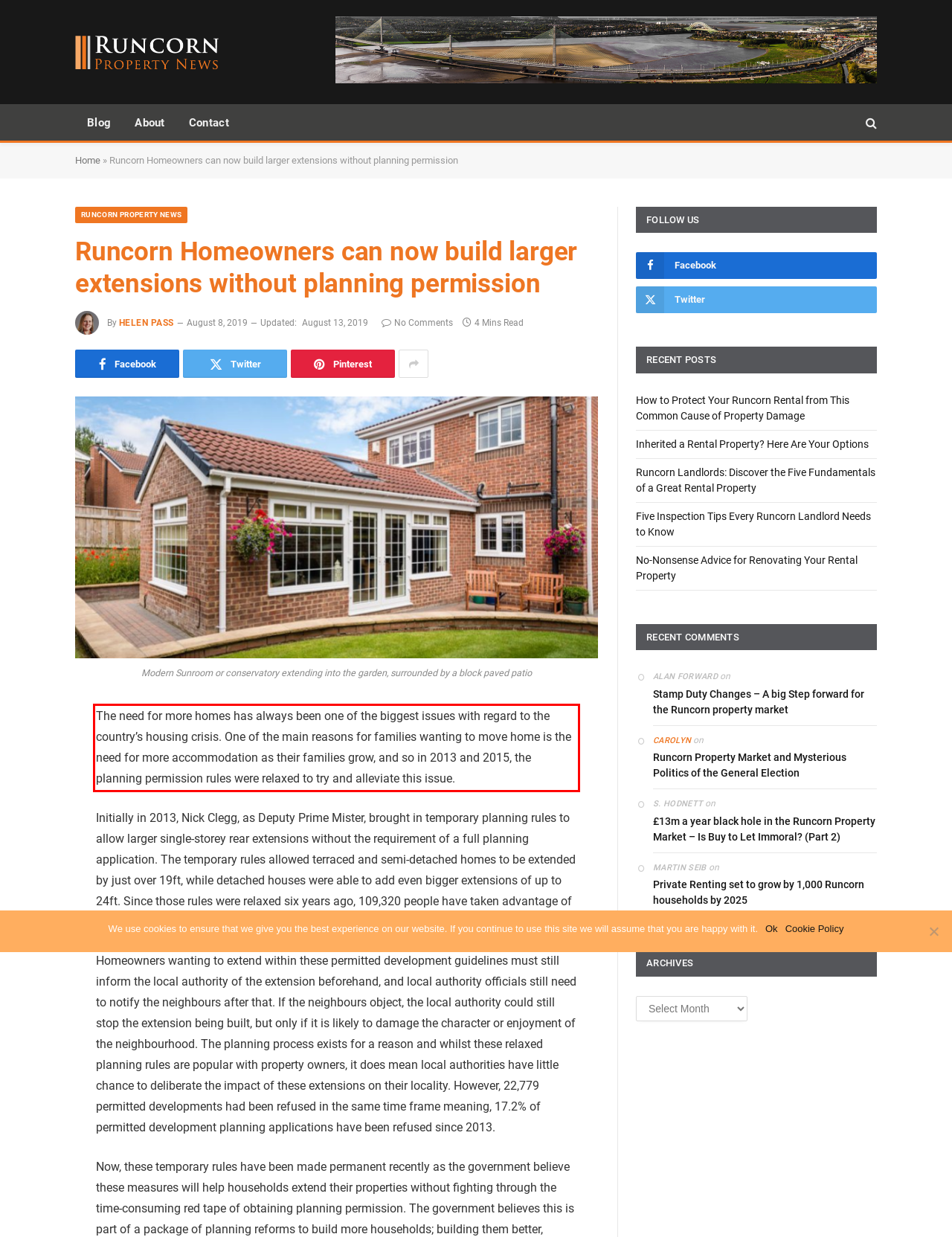Please analyze the screenshot of a webpage and extract the text content within the red bounding box using OCR.

The need for more homes has always been one of the biggest issues with regard to the country’s housing crisis. One of the main reasons for families wanting to move home is the need for more accommodation as their families grow, and so in 2013 and 2015, the planning permission rules were relaxed to try and alleviate this issue.